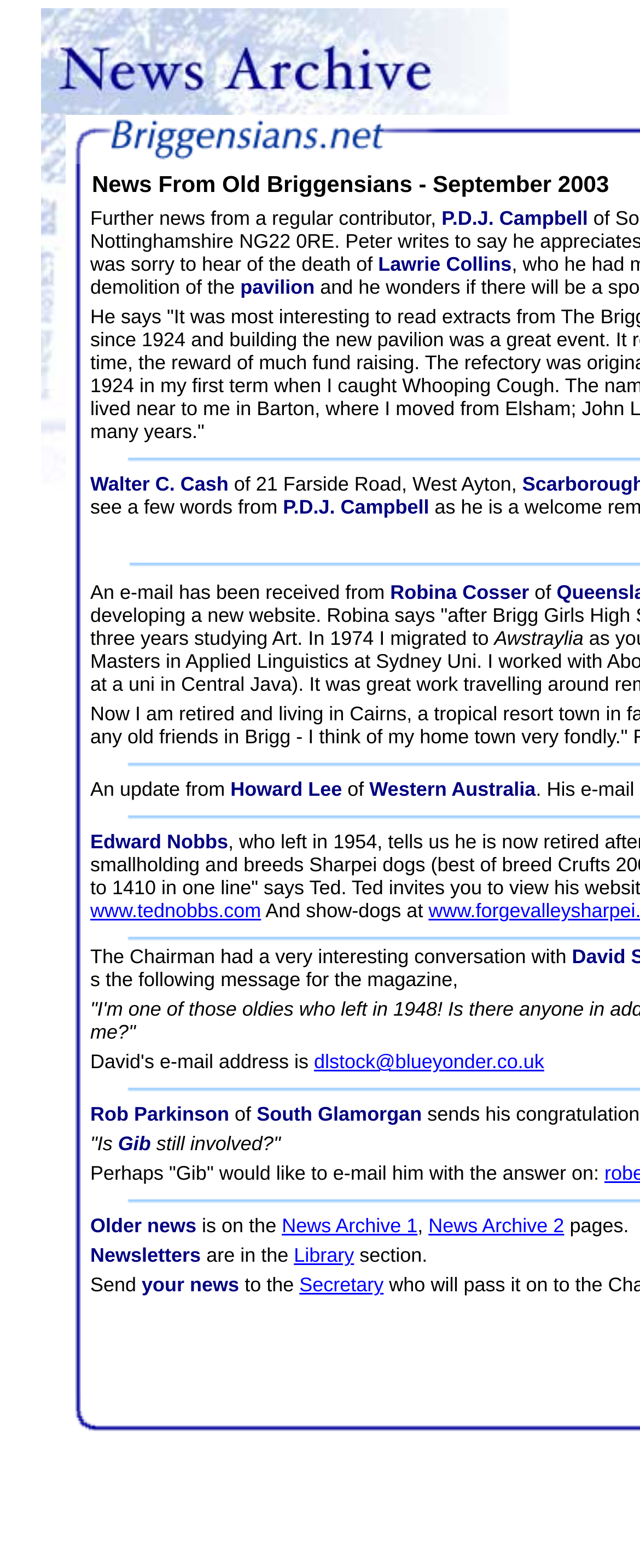Based on the element description News Archive 1, identify the bounding box coordinates for the UI element. The coordinates should be in the format (top-left x, top-left y, bottom-right x, bottom-right y) and within the 0 to 1 range.

[0.44, 0.774, 0.652, 0.789]